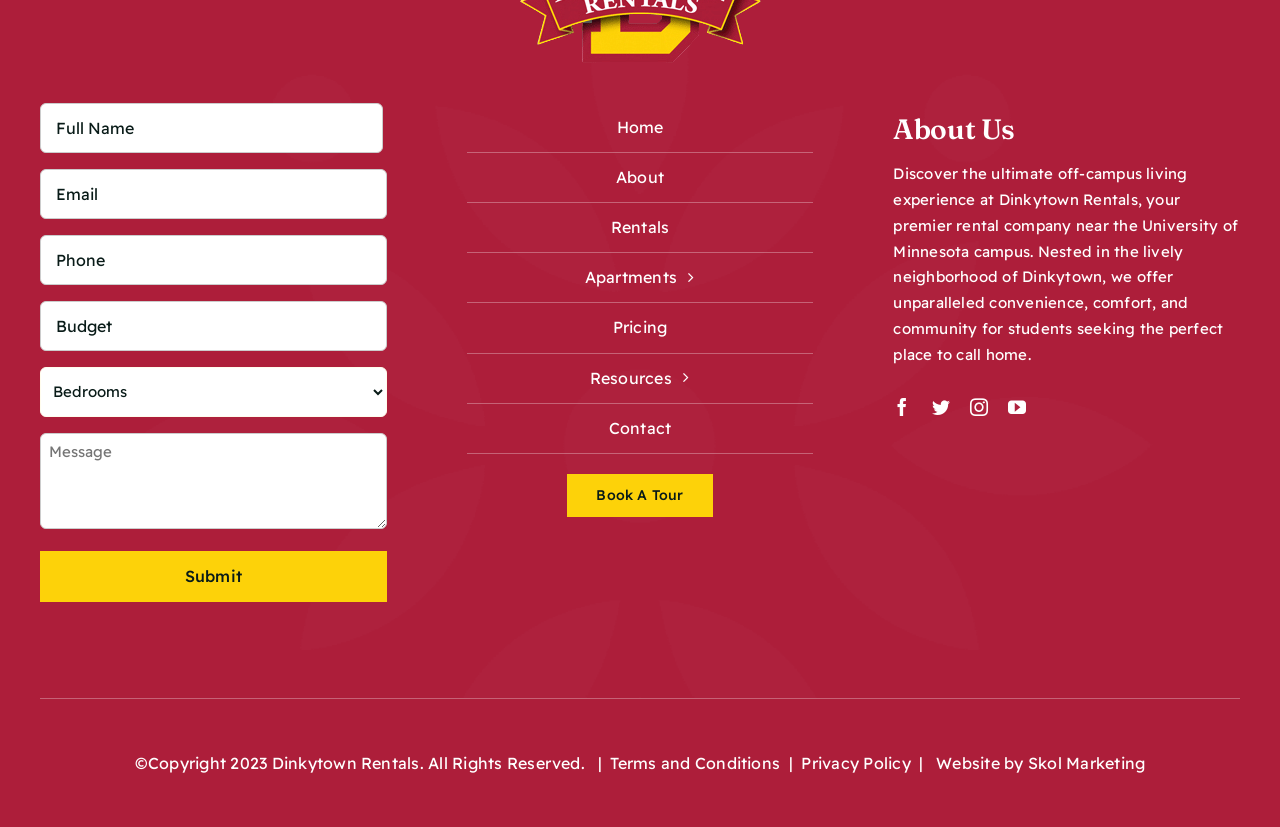Respond to the following question using a concise word or phrase: 
How many social media links are present?

4